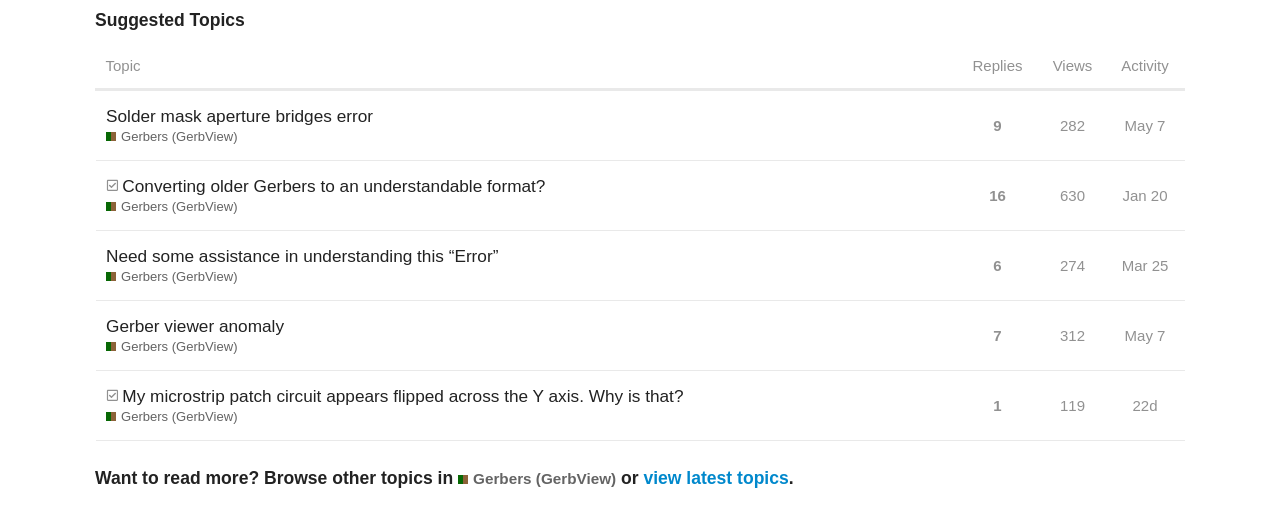Find the UI element described as: "Solder mask aperture bridges error" and predict its bounding box coordinates. Ensure the coordinates are four float numbers between 0 and 1, [left, top, right, bottom].

[0.083, 0.18, 0.291, 0.279]